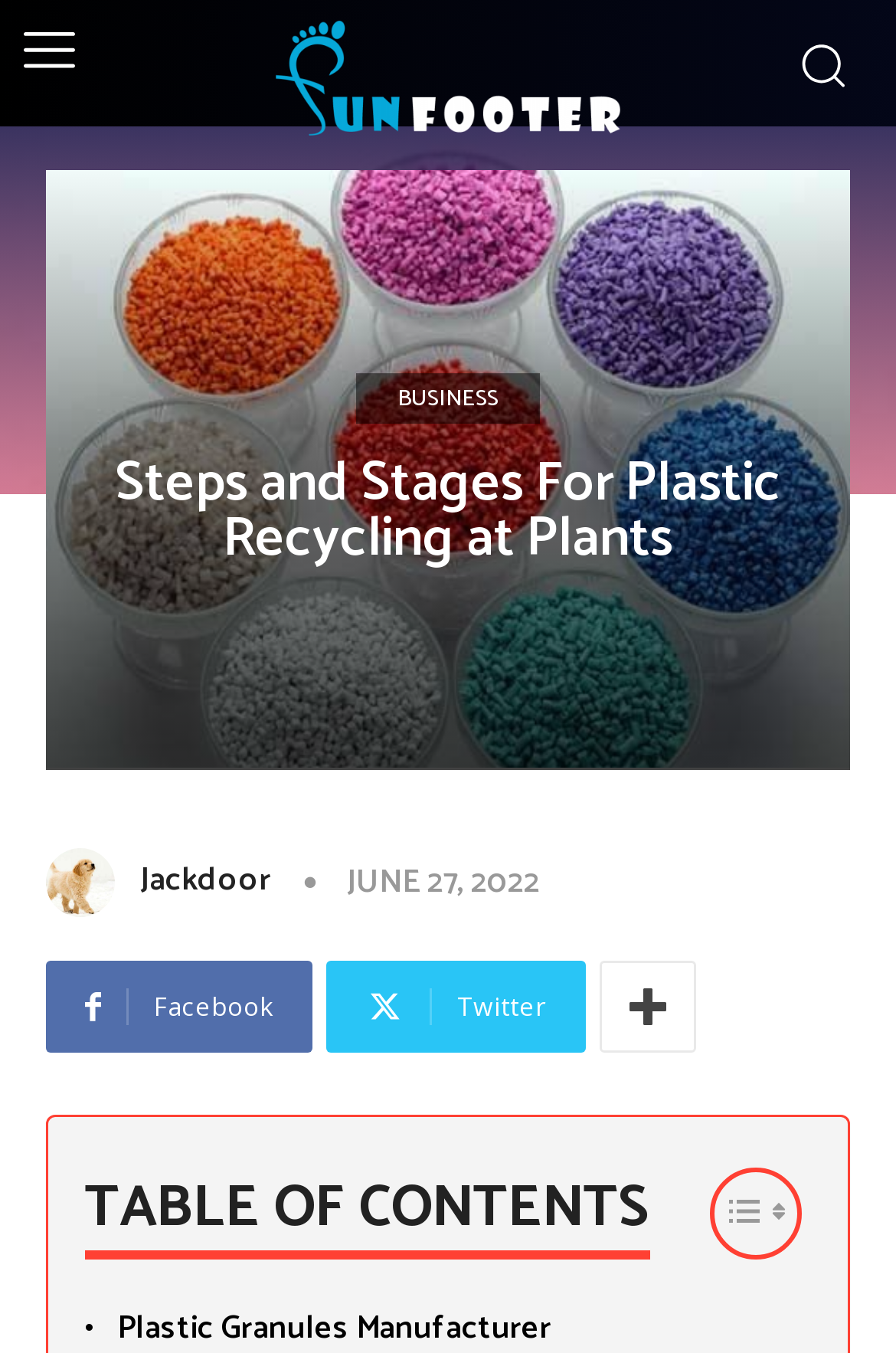Predict the bounding box coordinates of the area that should be clicked to accomplish the following instruction: "click the logo". The bounding box coordinates should consist of four float numbers between 0 and 1, i.e., [left, top, right, bottom].

[0.308, 0.015, 0.692, 0.101]